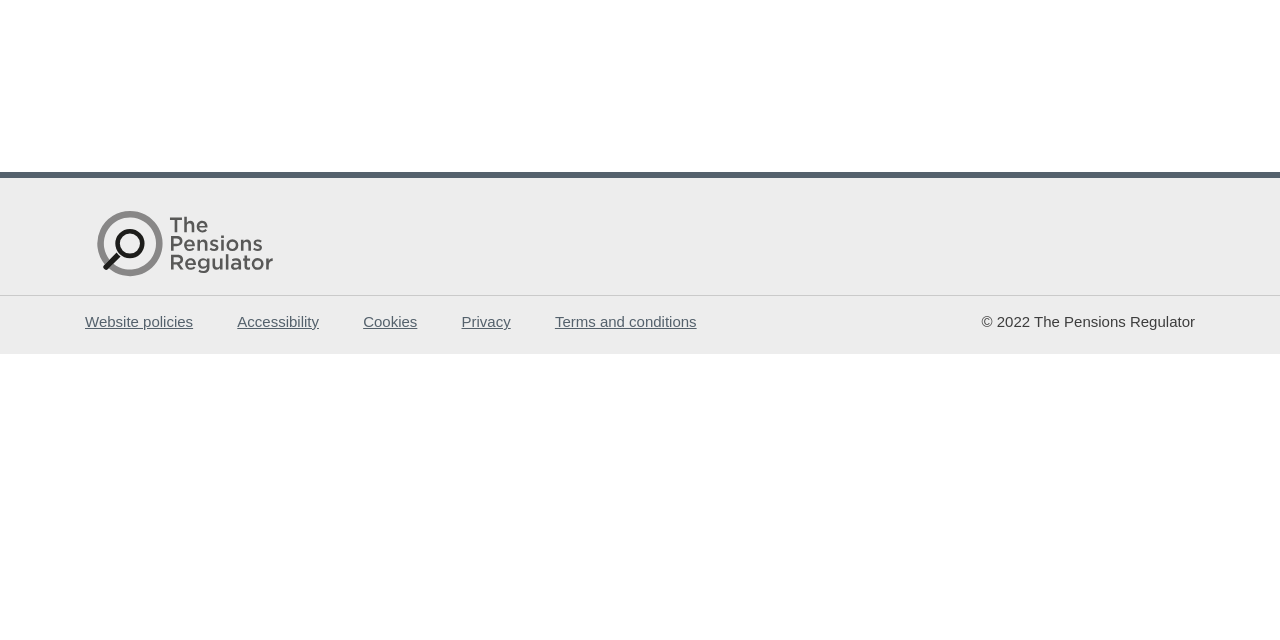Using the provided description: "Accessibility", find the bounding box coordinates of the corresponding UI element. The output should be four float numbers between 0 and 1, in the format [left, top, right, bottom].

[0.185, 0.486, 0.249, 0.521]